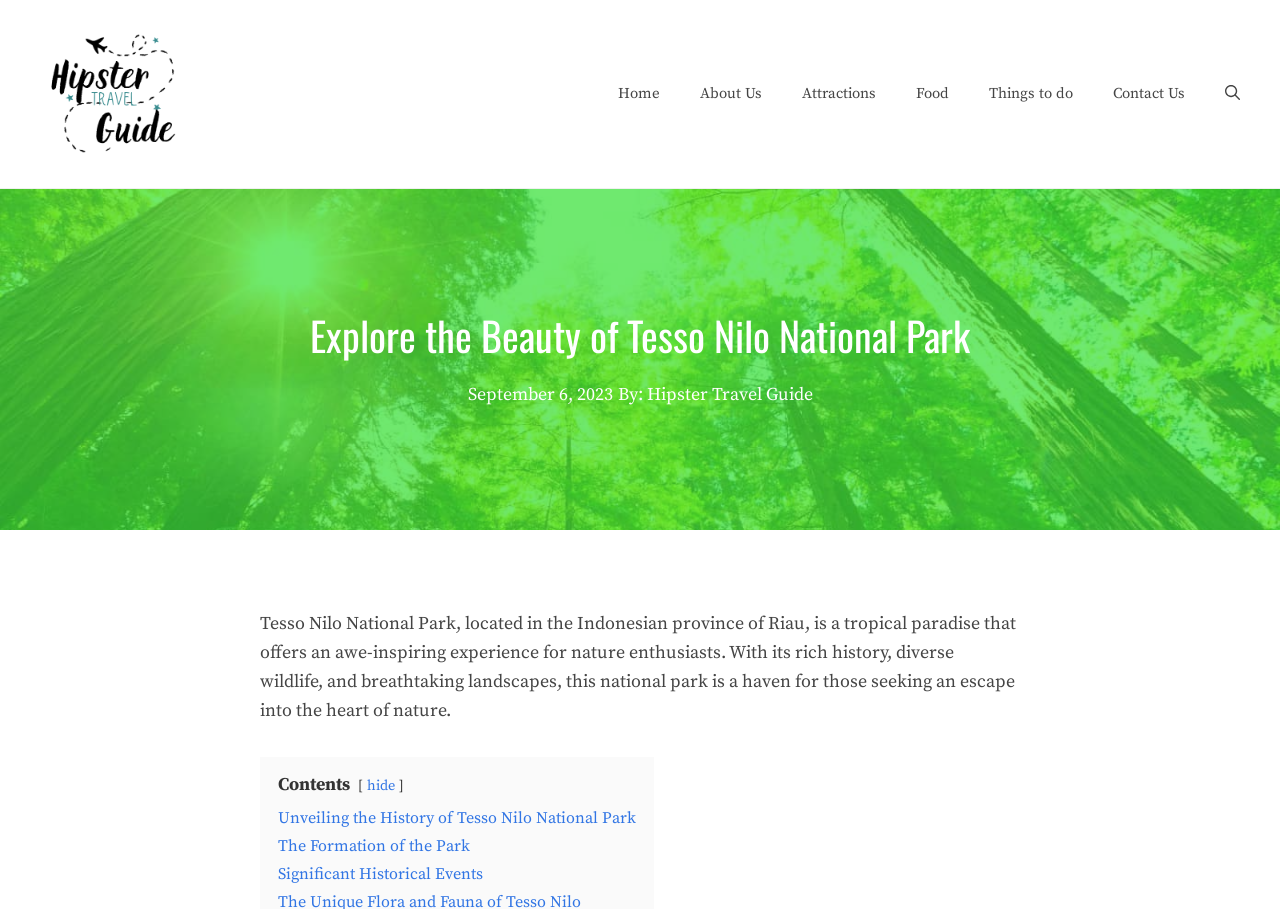Show the bounding box coordinates for the HTML element as described: "aria-label="Open search"".

[0.941, 0.087, 0.984, 0.12]